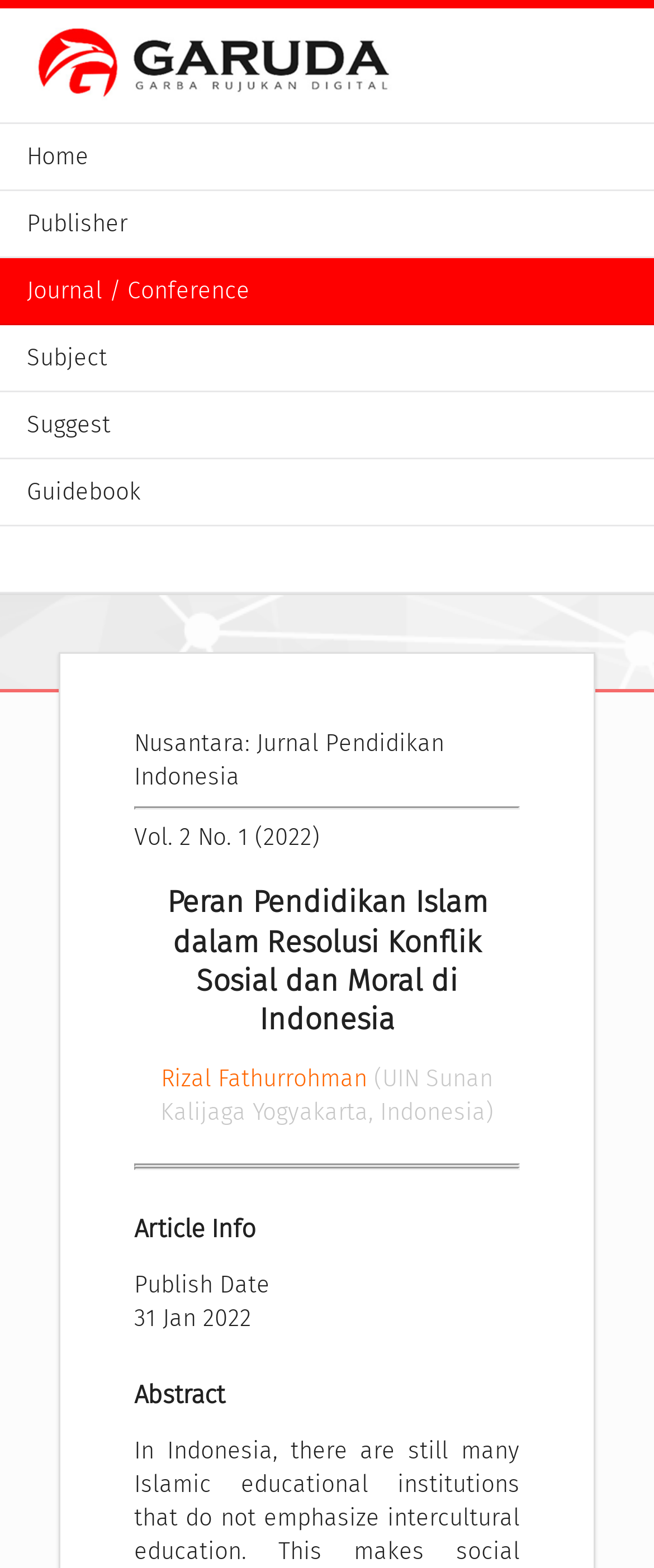Please provide a comprehensive response to the question below by analyzing the image: 
What is the volume and issue number of the journal?

I found the volume and issue number by looking at the static text element with the content 'Vol. 2 No. 1 (2022)' which is located below the title of the journal.